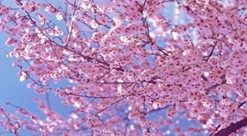Provide an in-depth description of the image.

The image captures a vibrant scene of cherry blossom branches adorned with numerous delicate, pink flowers. The blossoms create a picturesque display against a soft, blue background, evoking a sense of tranquility and the beauty of spring. This natural phenomenon, often associated with renewal and the fleeting nature of beauty, is emblematic of cherry blossom season, celebrated in many cultures for its aesthetic and symbolic significance. The gentle hues of pink contrast beautifully with the serene backdrop, inviting viewers to appreciate the elegance and transience of these blossoms.